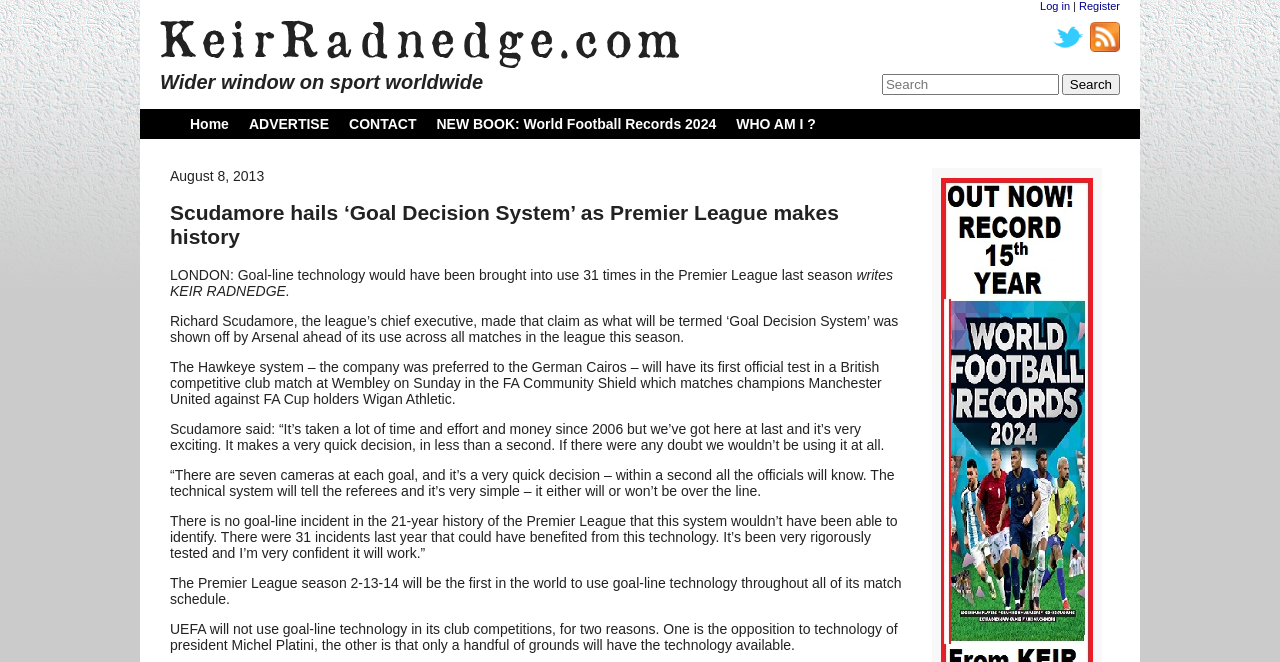Offer a thorough description of the webpage.

The webpage is about an article discussing the introduction of goal-line technology in the Premier League. At the top left, there is a logo of KeirRadnedge.com, accompanied by a link to the website. Below the logo, there is a heading that reads "Wider window on sport worldwide". 

On the top right, there are links to "Log in" and "Register", with two small images beside them. Next to these links, there is a search bar with a "Search" button. 

The main content of the webpage is an article about the Premier League's adoption of goal-line technology. The article is divided into several paragraphs, with the title "Scudamore hails ‘Goal Decision System’ as Premier League makes history" at the top. The article discusses how the technology would have been used 31 times in the previous season and quotes Richard Scudamore, the league's chief executive, on the benefits of the system. 

Below the article title, there is a date "August 8, 2013". The article is followed by several paragraphs of text, with no images or other multimedia elements. The text is arranged in a single column, with no breaks or separators. 

At the top left of the webpage, there is a navigation menu with links to "Home", "ADVERTISE", "CONTACT", "NEW BOOK: World Football Records 2024", and "WHO AM I?".